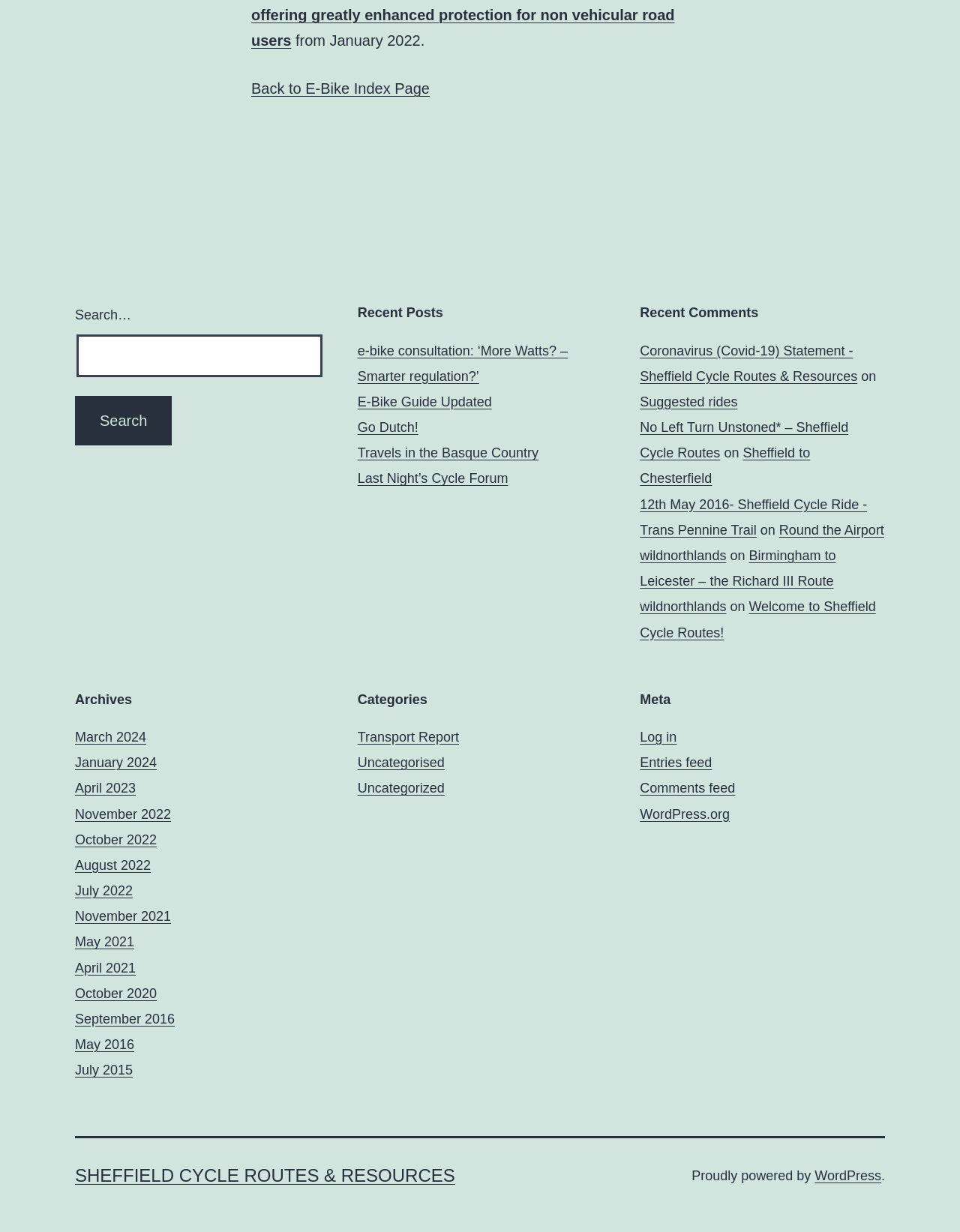Given the element description, predict the bounding box coordinates in the format (top-left x, top-left y, bottom-right x, bottom-right y). Make sure all values are between 0 and 1. Here is the element description: Entries feed

[0.667, 0.613, 0.742, 0.625]